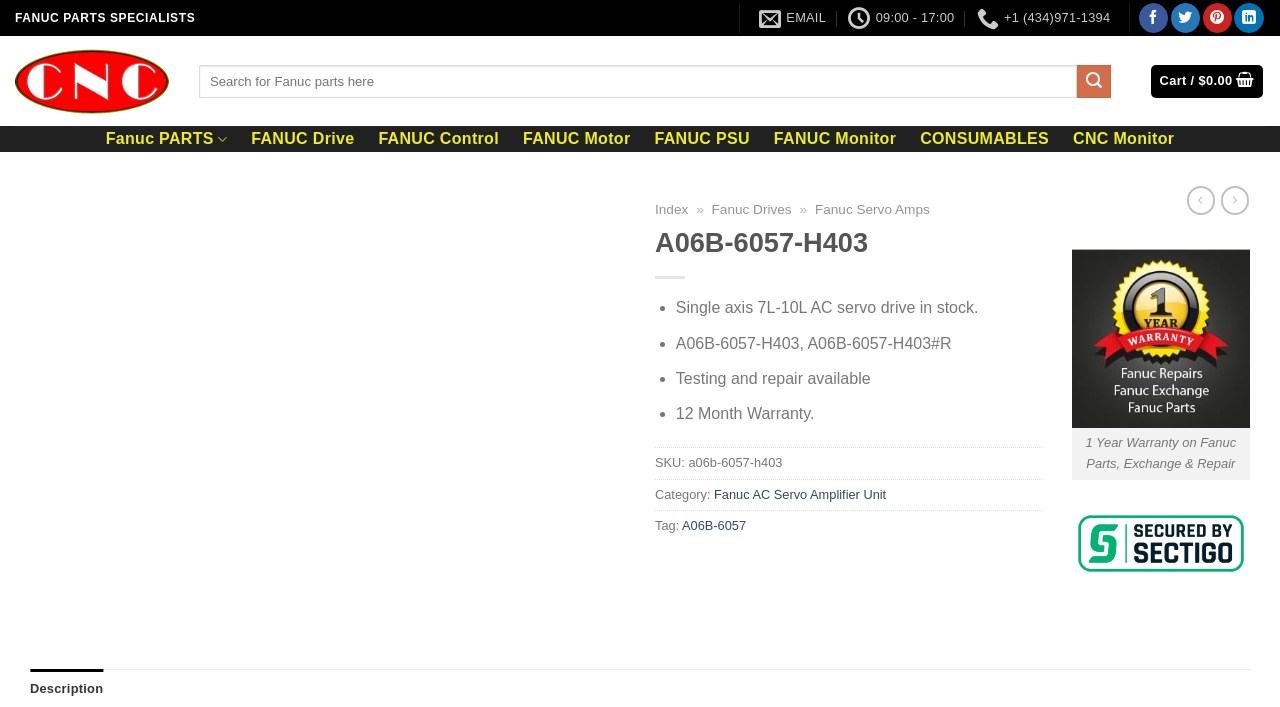Please identify the bounding box coordinates of the element's region that needs to be clicked to fulfill the following instruction: "Search for Fanuc parts". The bounding box coordinates should consist of four float numbers between 0 and 1, i.e., [left, top, right, bottom].

[0.155, 0.091, 0.868, 0.139]